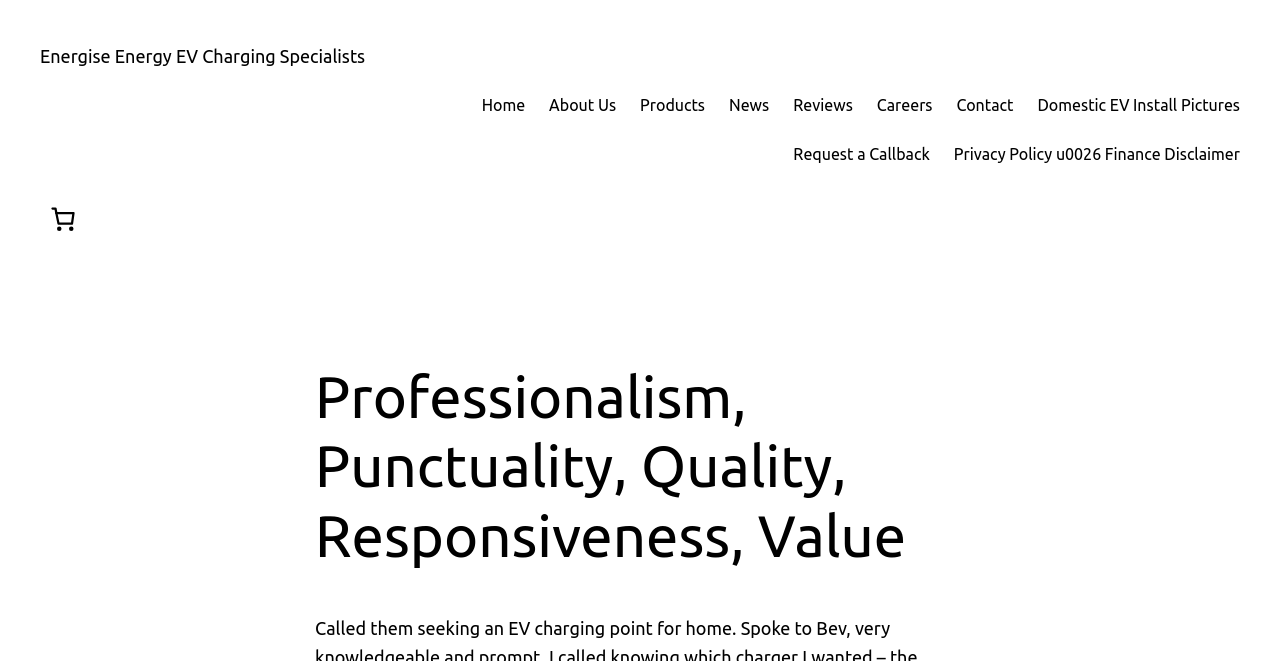Using the elements shown in the image, answer the question comprehensively: How many items are in the basket?

The button '0 items in basket, total price of £0.00' indicates that there are currently no items in the basket.